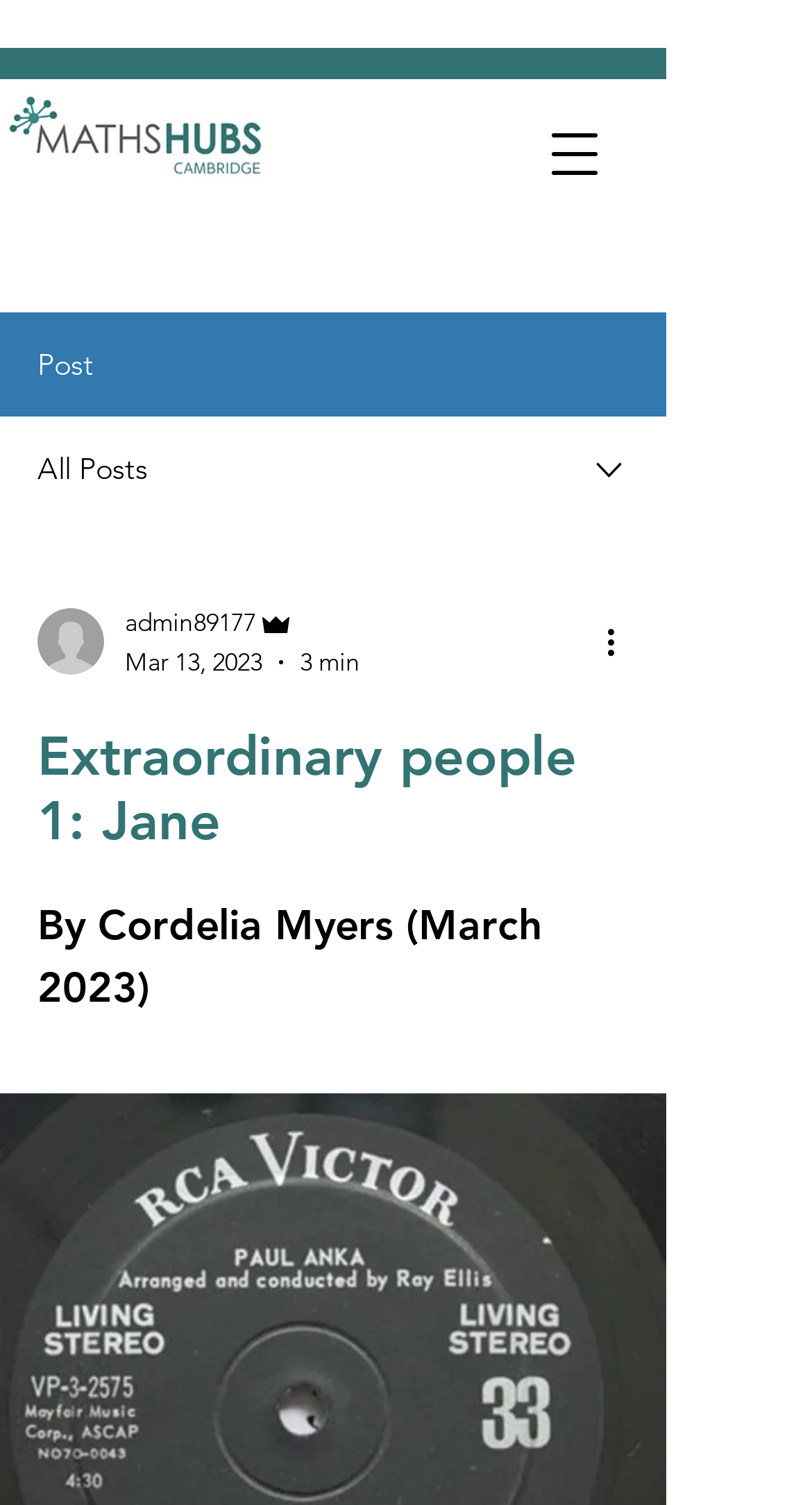What is the author of the post?
Please analyze the image and answer the question with as much detail as possible.

The author's name is mentioned in the heading element with the text 'By Cordelia Myers (March 2023)' at the bottom of the webpage, with a bounding box of [0.046, 0.594, 0.774, 0.677].